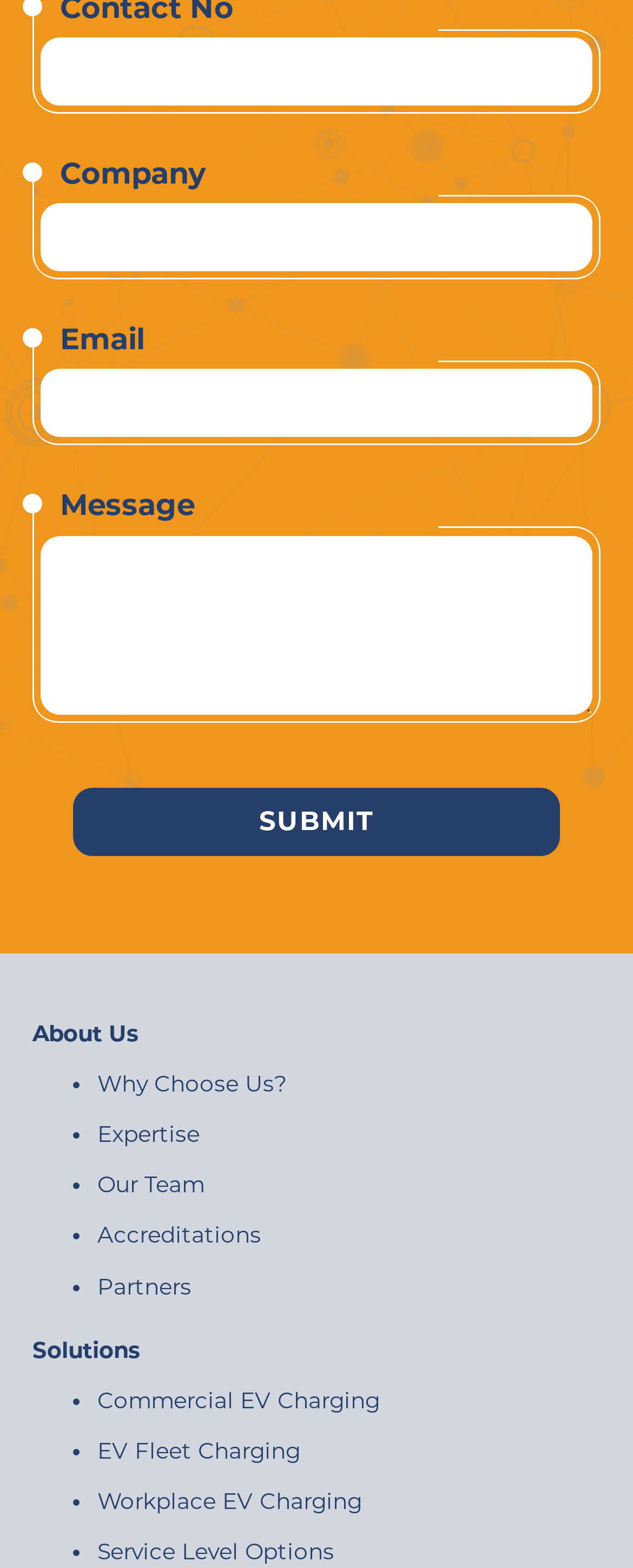Pinpoint the bounding box coordinates for the area that should be clicked to perform the following instruction: "Click submit".

[0.115, 0.502, 0.885, 0.546]